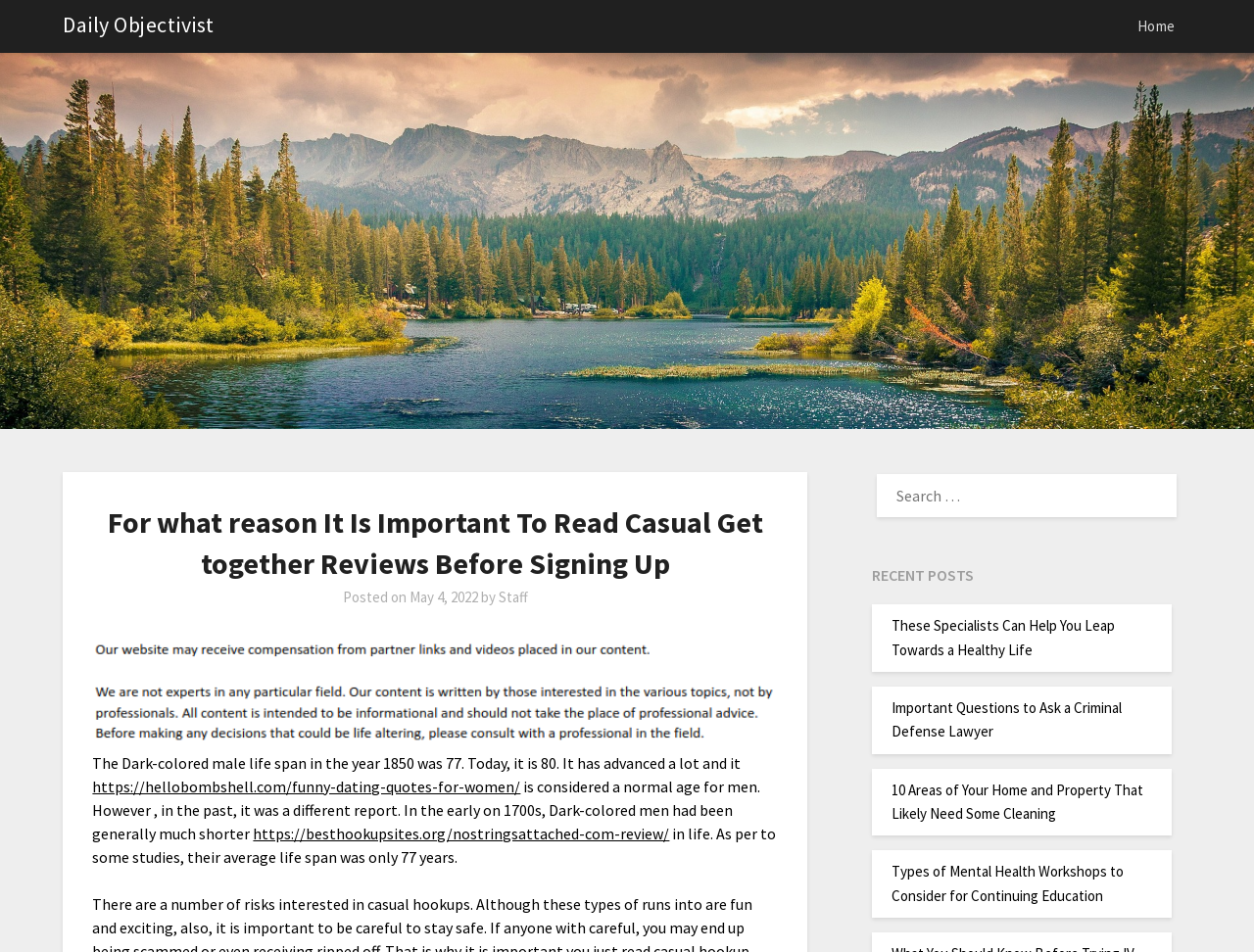Determine the bounding box of the UI element mentioned here: "Daily Objectivist". The coordinates must be in the format [left, top, right, bottom] with values ranging from 0 to 1.

[0.05, 0.008, 0.171, 0.045]